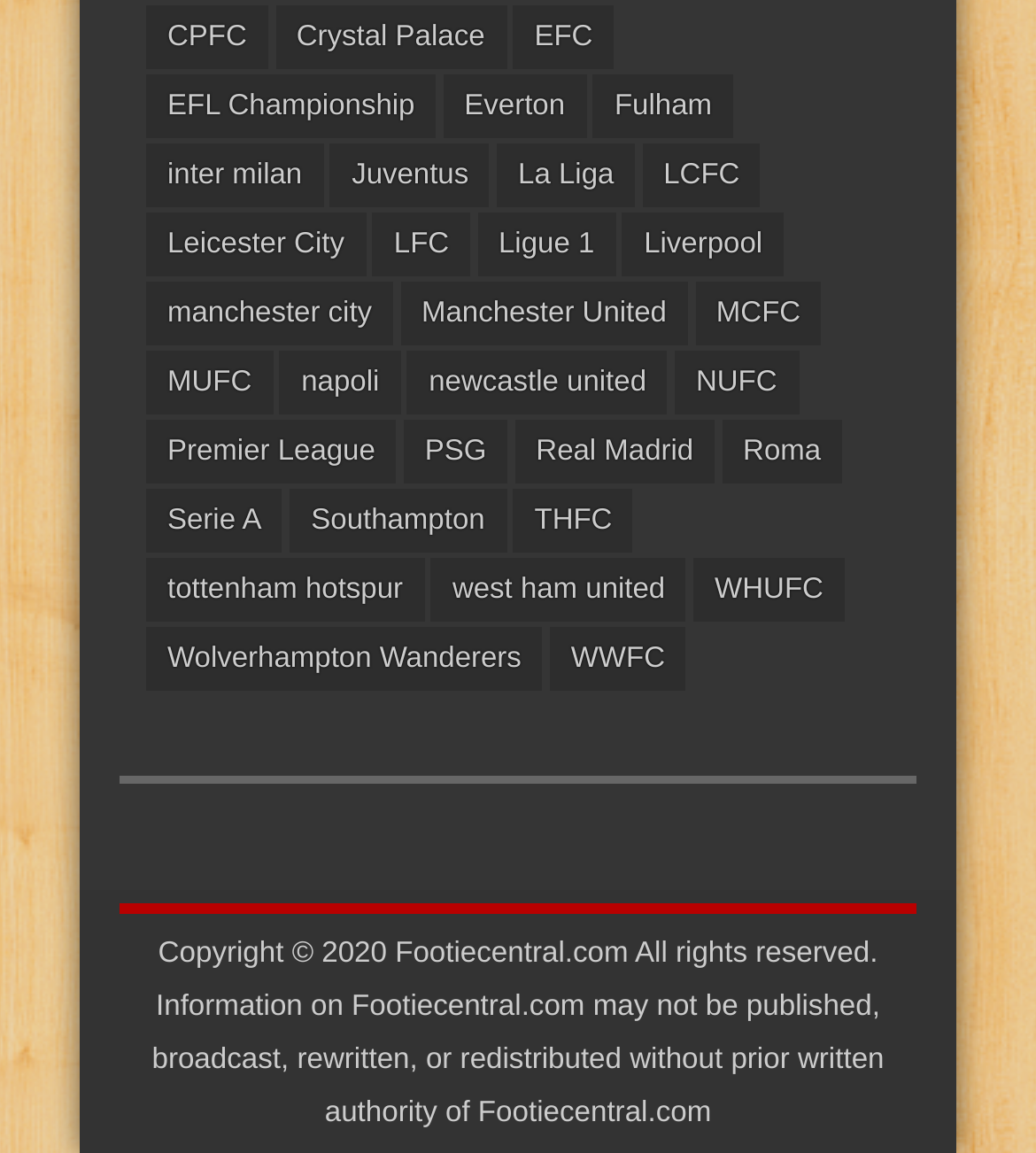Determine the bounding box coordinates for the clickable element required to fulfill the instruction: "Click on the 'Next Biometrics Oyster III FAP20 Fingerprint Biometrics scanner' link". Provide the coordinates as four float numbers between 0 and 1, i.e., [left, top, right, bottom].

None